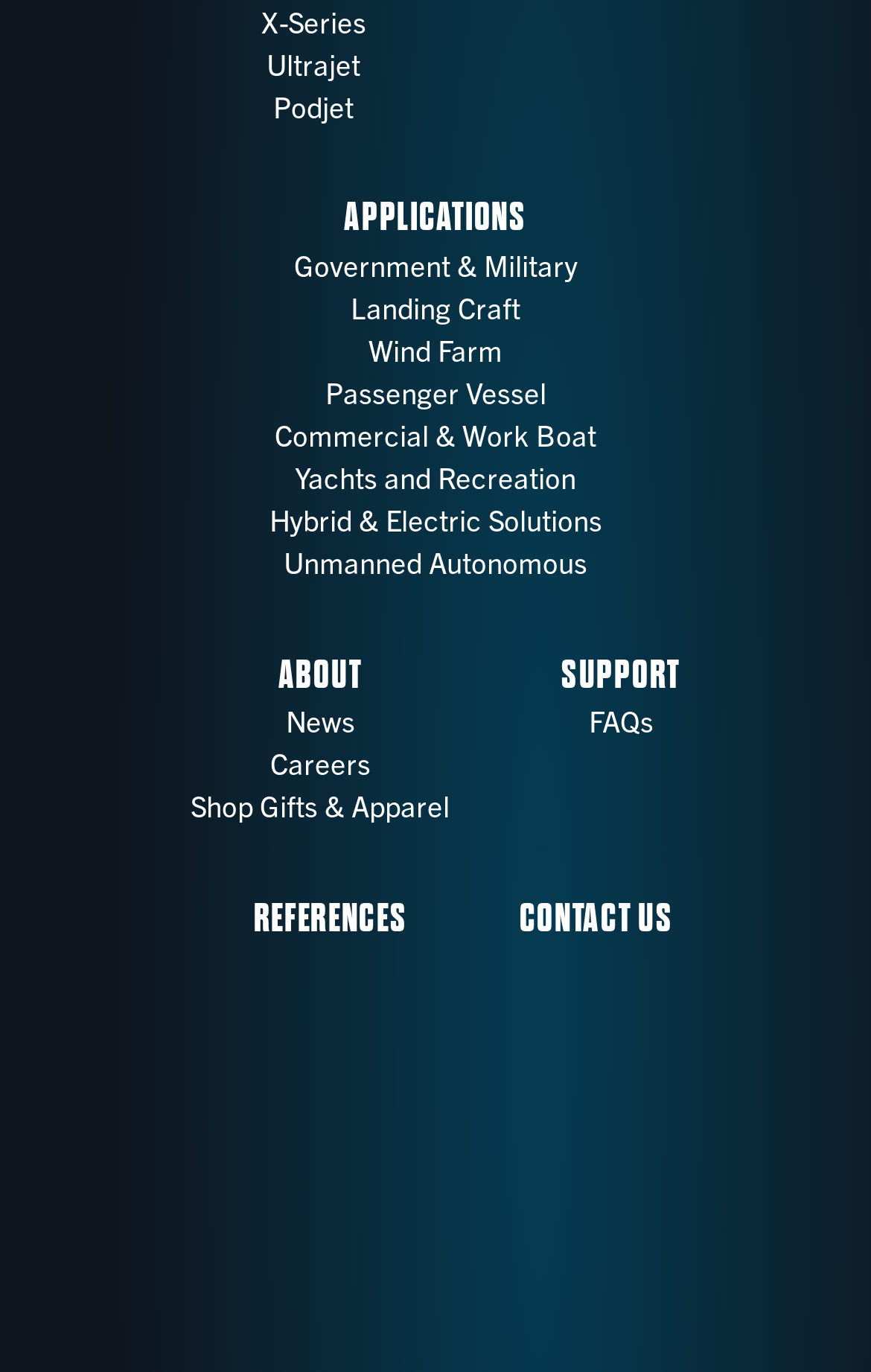Analyze the image and deliver a detailed answer to the question: What is the last link in the SUPPORT section?

By looking at the links under the 'SUPPORT' section, I see that the last link is 'FAQs', which has a bounding box coordinate of [0.676, 0.512, 0.75, 0.539].